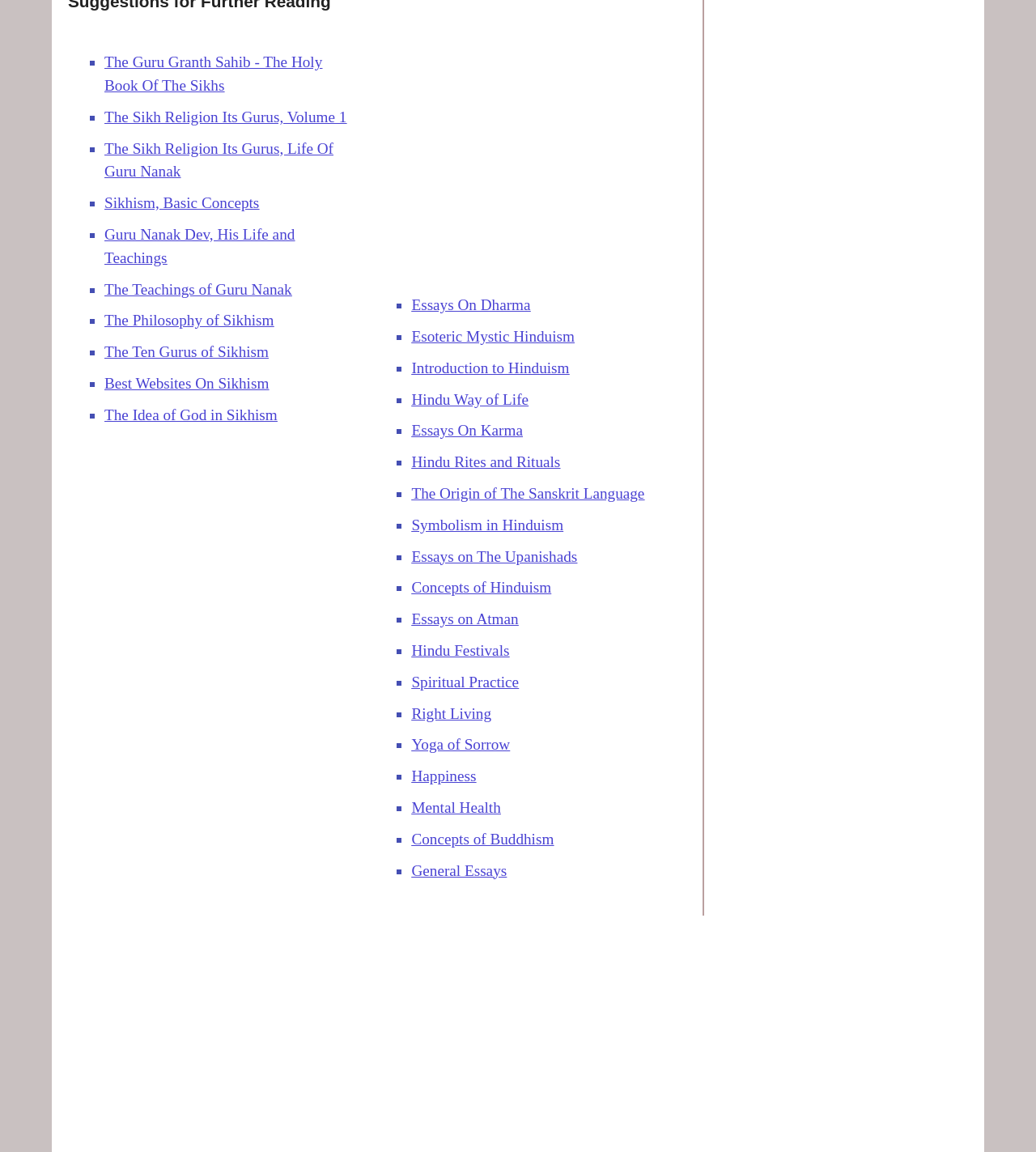What is the title of the first link?
Could you please answer the question thoroughly and with as much detail as possible?

The first link on the webpage has the title 'The Guru Granth Sahib - The Holy Book Of The Sikhs', which suggests that it is a resource about the sacred text of Sikhism.